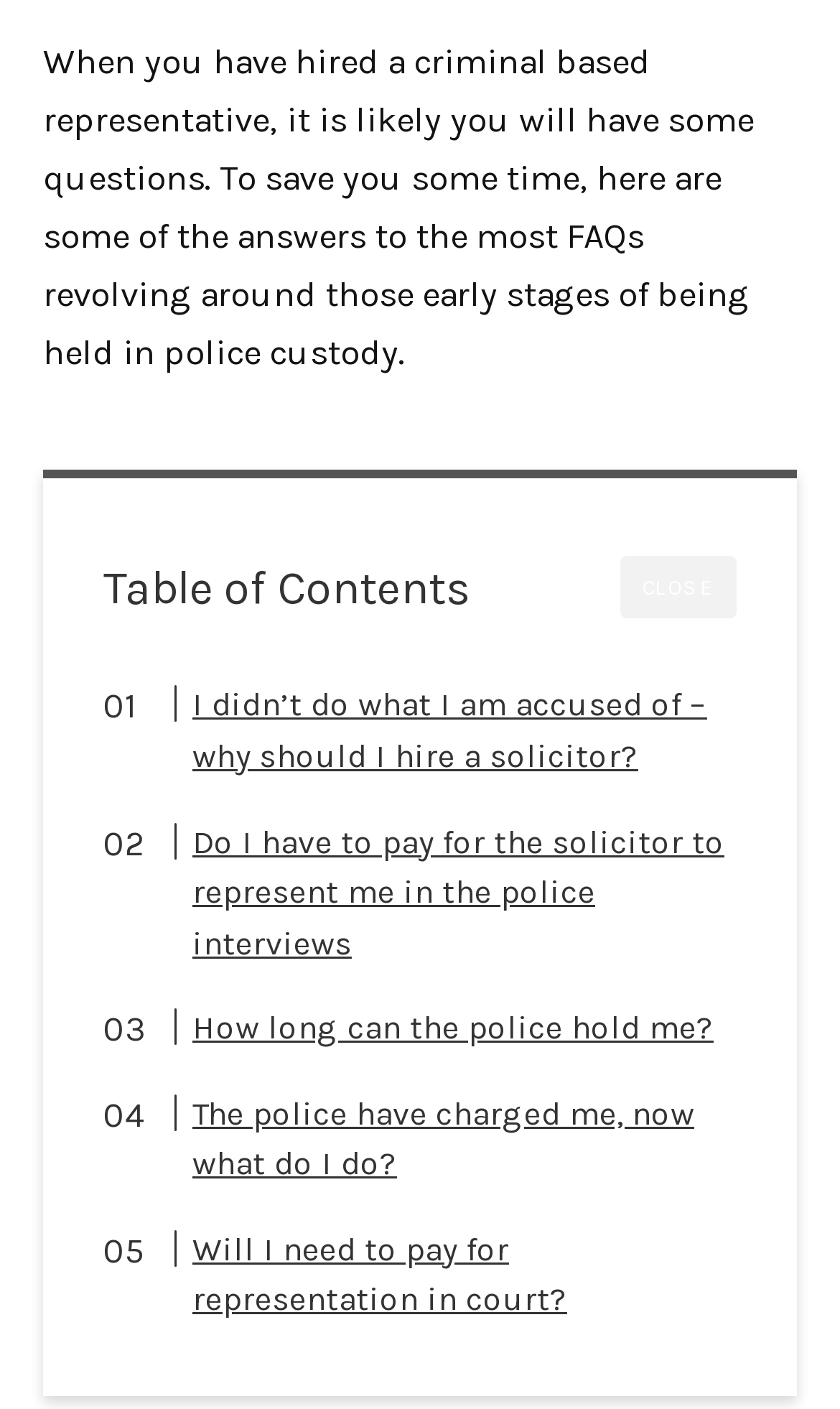For the following element description, predict the bounding box coordinates in the format (top-left x, top-left y, bottom-right x, bottom-right y). All values should be floating point numbers between 0 and 1. Description: CLOSE

[0.738, 0.395, 0.877, 0.44]